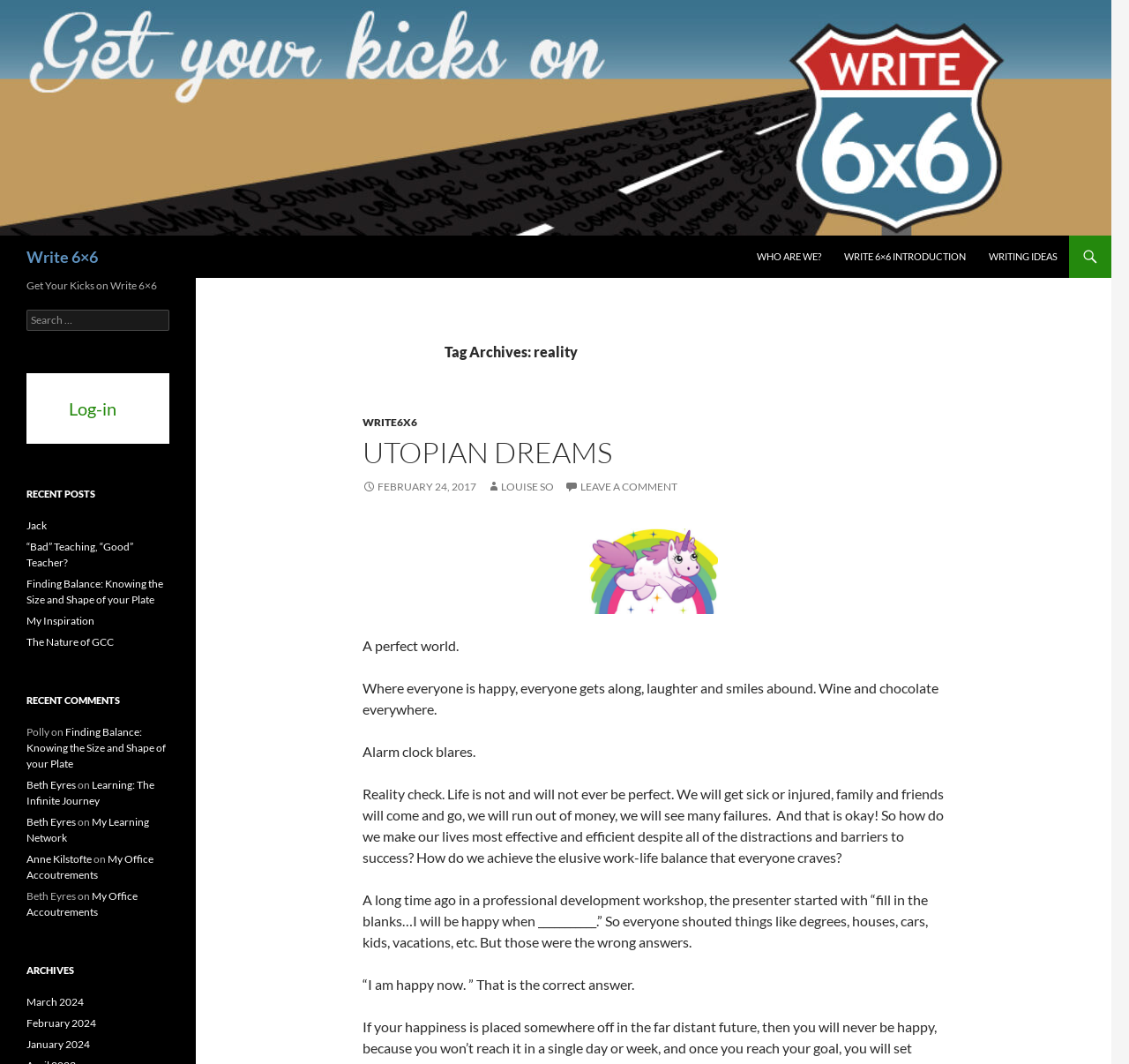Answer the question briefly using a single word or phrase: 
What is the name of the blog?

Write 6×6